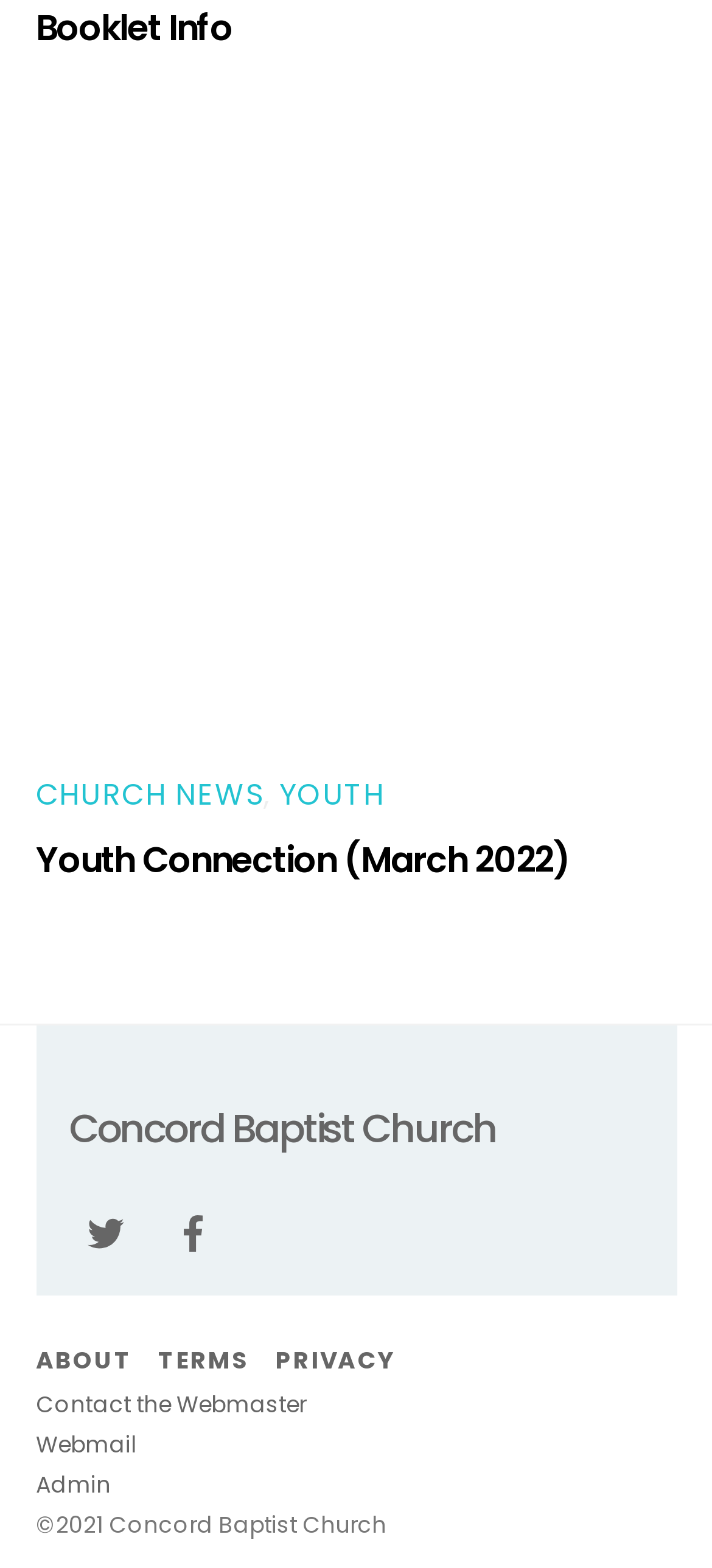Indicate the bounding box coordinates of the element that must be clicked to execute the instruction: "View Youth Sunday Flyer". The coordinates should be given as four float numbers between 0 and 1, i.e., [left, top, right, bottom].

[0.05, 0.448, 0.95, 0.475]